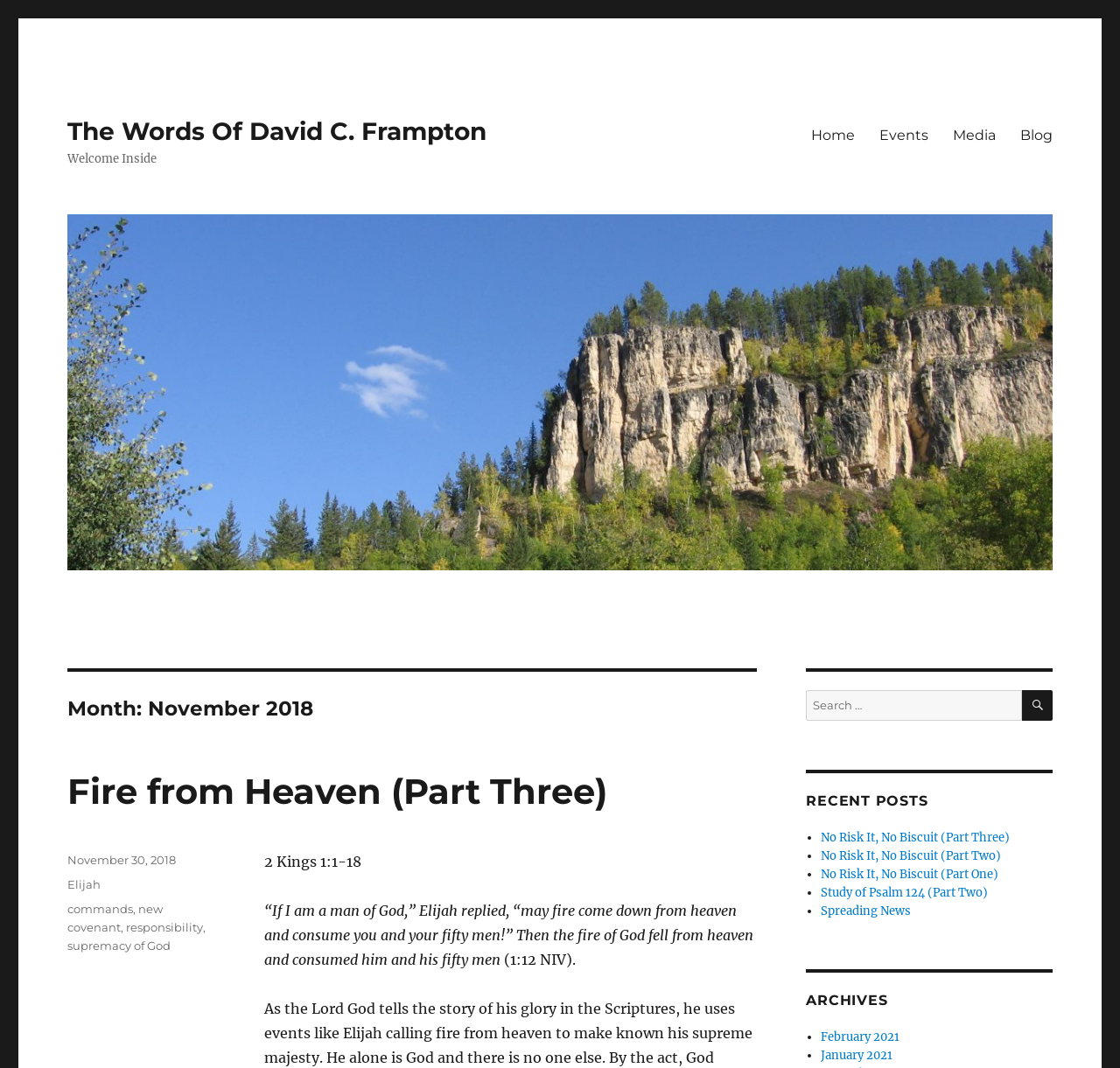Find the bounding box of the UI element described as: "responsibility". The bounding box coordinates should be given as four float values between 0 and 1, i.e., [left, top, right, bottom].

[0.113, 0.862, 0.181, 0.875]